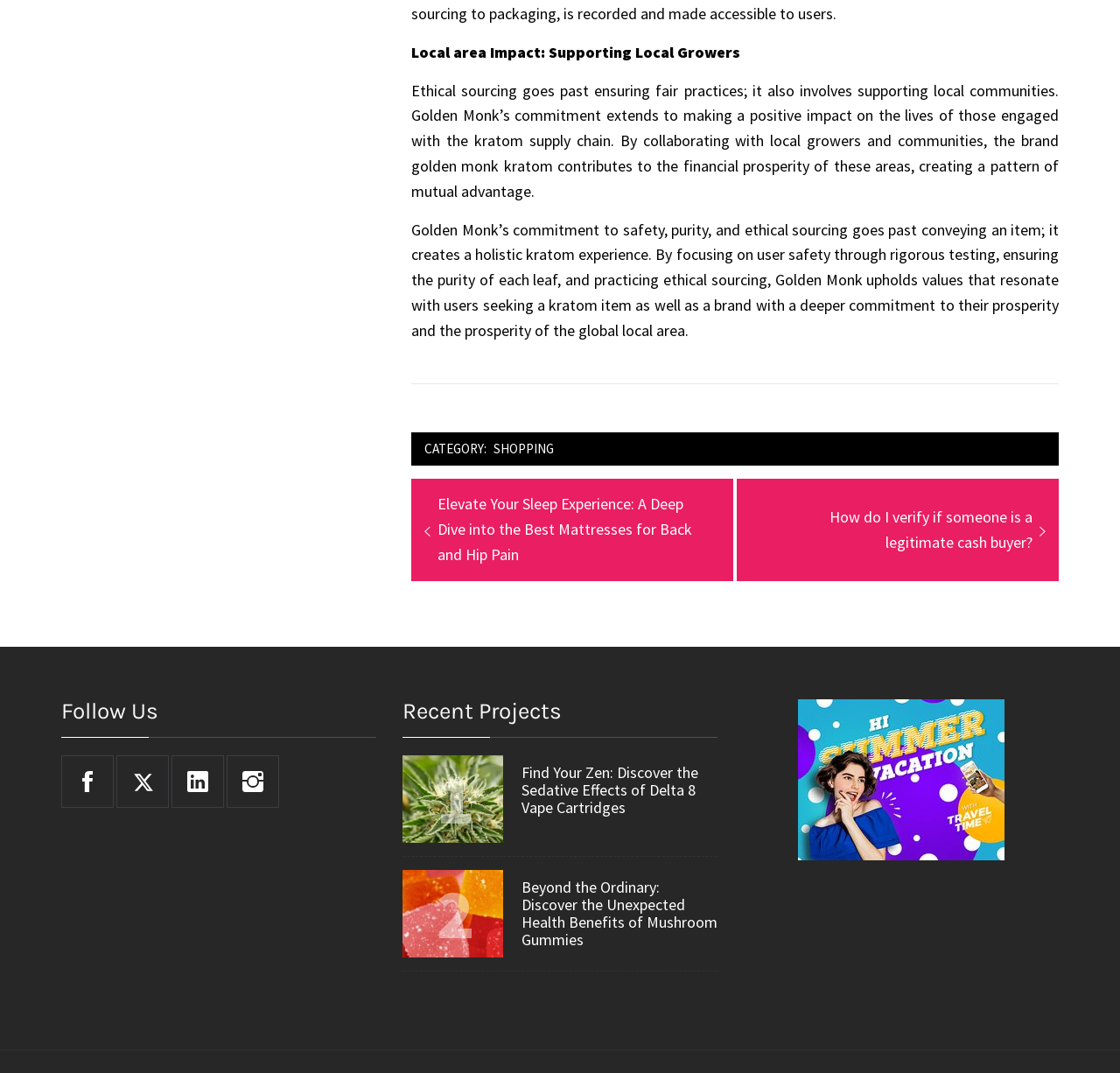Please provide the bounding box coordinates for the UI element as described: "parent_node: 1". The coordinates must be four floats between 0 and 1, represented as [left, top, right, bottom].

[0.355, 0.704, 0.449, 0.786]